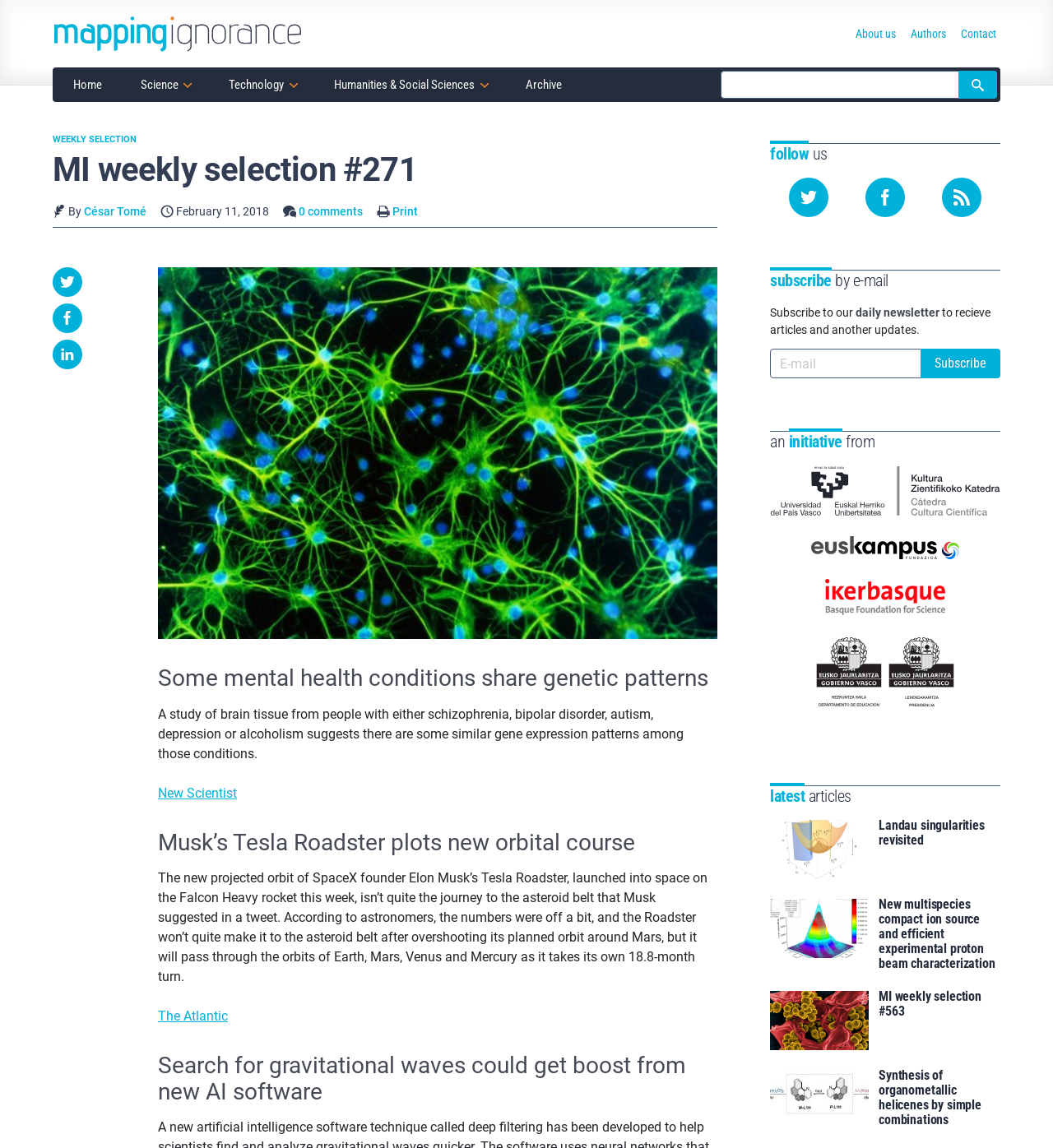How can users subscribe to the newsletter?
Please provide a comprehensive answer based on the details in the screenshot.

Users can subscribe to the newsletter by entering their email address in the textbox provided in the 'subscribe by e-mail' section, and then clicking the 'Subscribe' button.